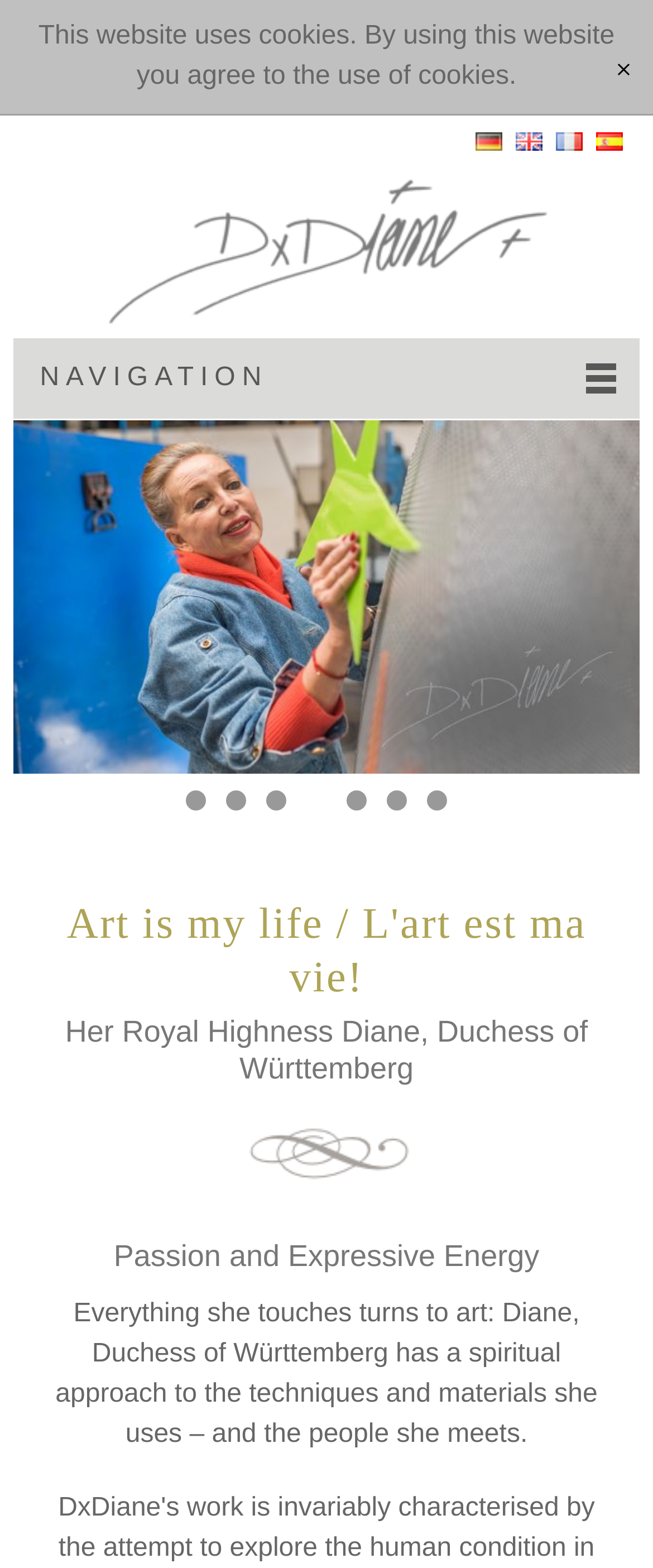Determine the bounding box coordinates for the HTML element mentioned in the following description: "parent_node: NAVIGATION title="Zur Startseite"". The coordinates should be a list of four floats ranging from 0 to 1, represented as [left, top, right, bottom].

[0.02, 0.073, 0.98, 0.215]